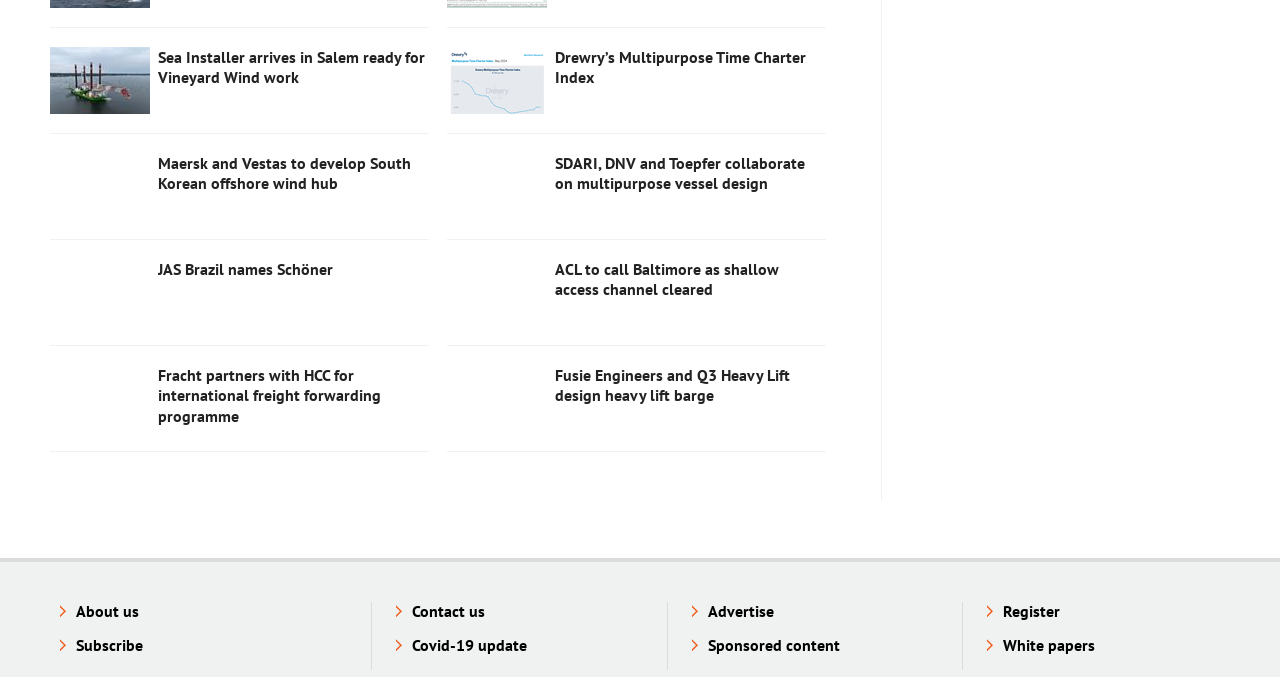Please respond to the question using a single word or phrase:
What is the topic of the article with the image 'Maersk and Vestas to develop South Korean offshore wind hub'?

Offshore wind hub